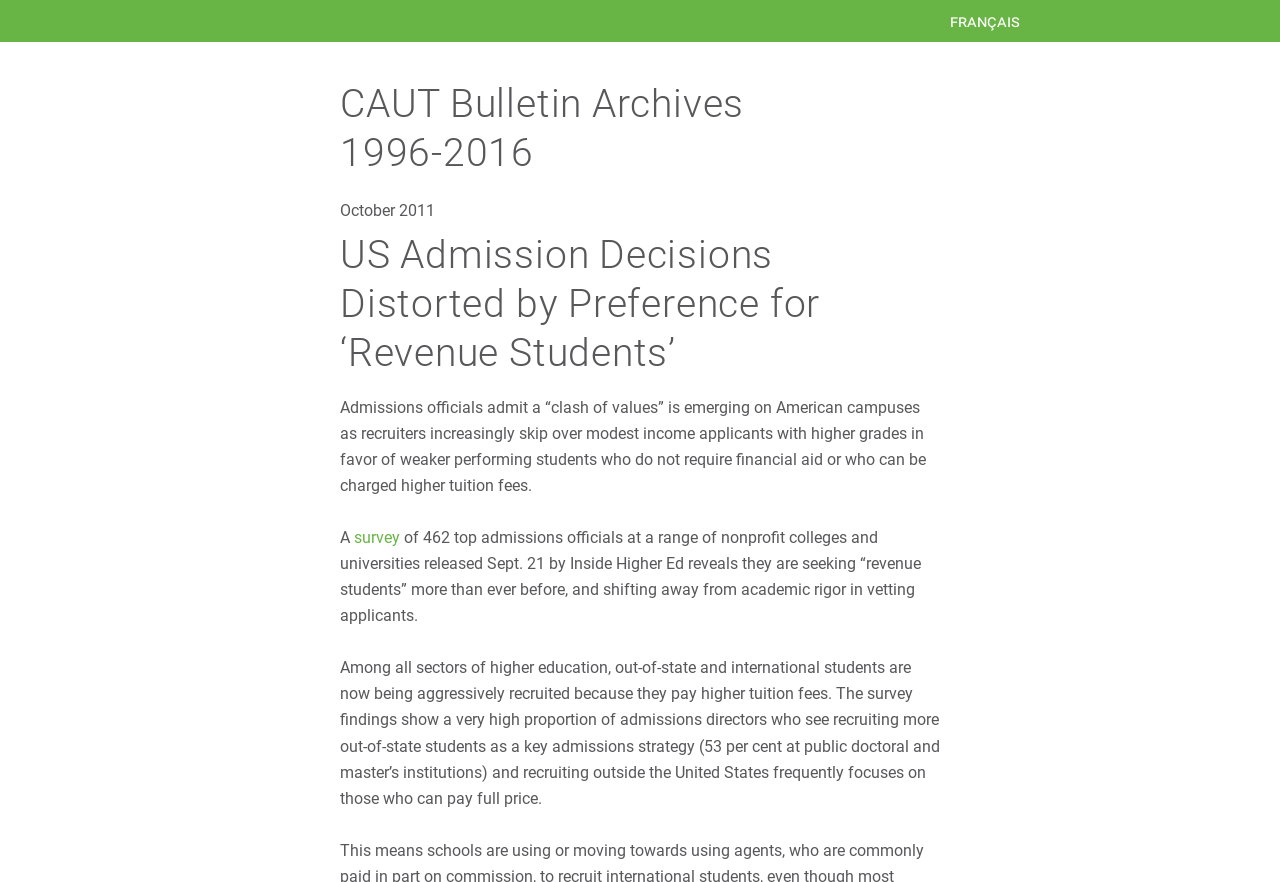Summarize the webpage in an elaborate manner.

The webpage appears to be an article discussing the distortion of US admission decisions due to a preference for "revenue students". At the top of the page, there is a heading "Home" with a link to the homepage, situated on the left side of the page. To the right of the "Home" link, there is a link to a French version of the page, labeled "français".

Below the top navigation bar, there is a heading "CAUT Bulletin Archives 1996-2016" on the left side of the page. Underneath this heading, there is a static text "October 2011" and a heading with the same title as the webpage, "US Admission Decisions Distorted by Preference for ‘Revenue Students’". 

The main content of the article starts below the heading, with a block of text describing the issue of admissions officials prioritizing students who can pay higher tuition fees over those with higher grades. This text is followed by a link to a survey and more text discussing the findings of the survey, including the aggressive recruitment of out-of-state and international students who can pay full price. The article continues with more text, filling the majority of the page.